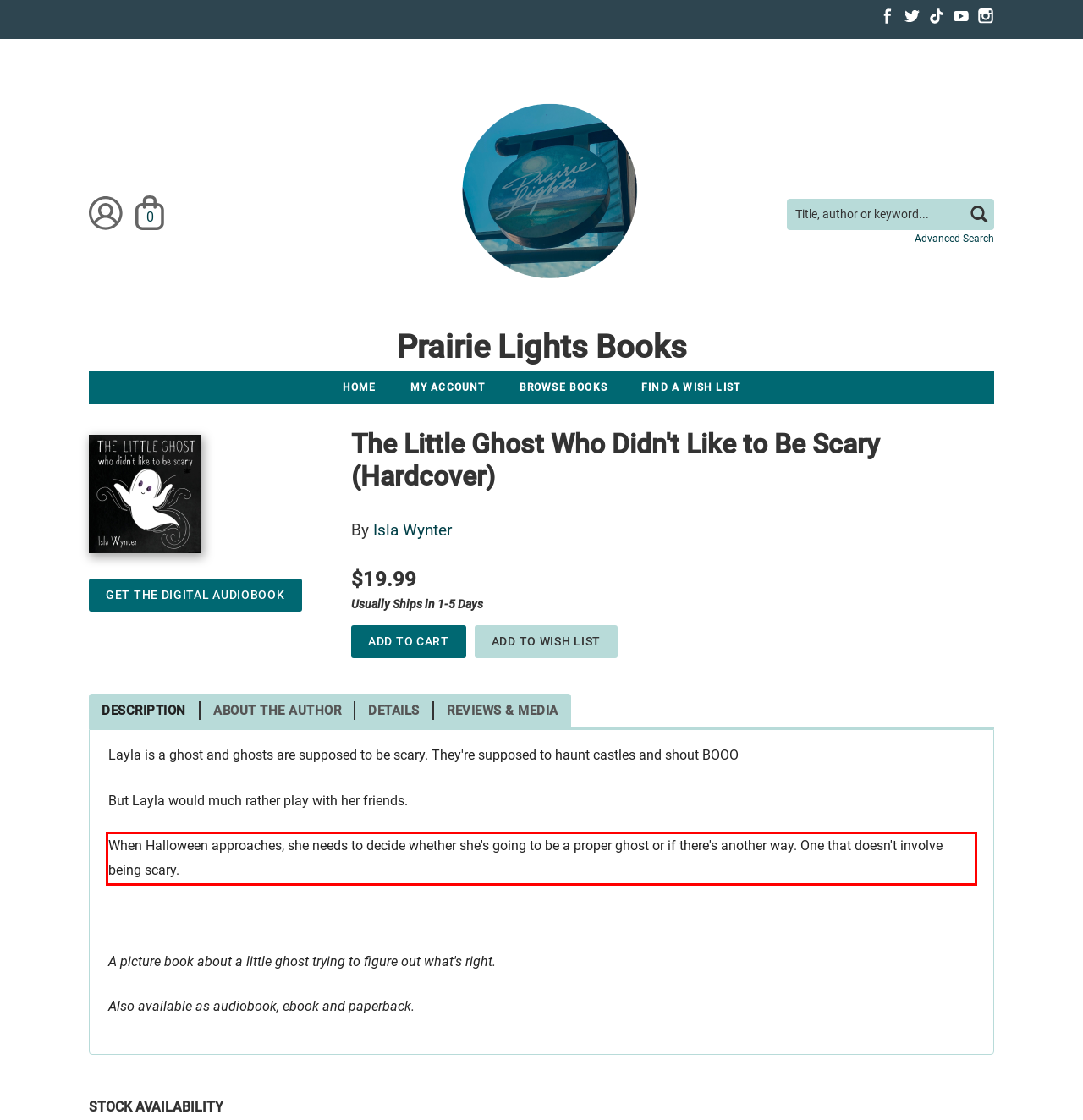You have a screenshot with a red rectangle around a UI element. Recognize and extract the text within this red bounding box using OCR.

When Halloween approaches, she needs to decide whether she's going to be a proper ghost or if there's another way. One that doesn't involve being scary.